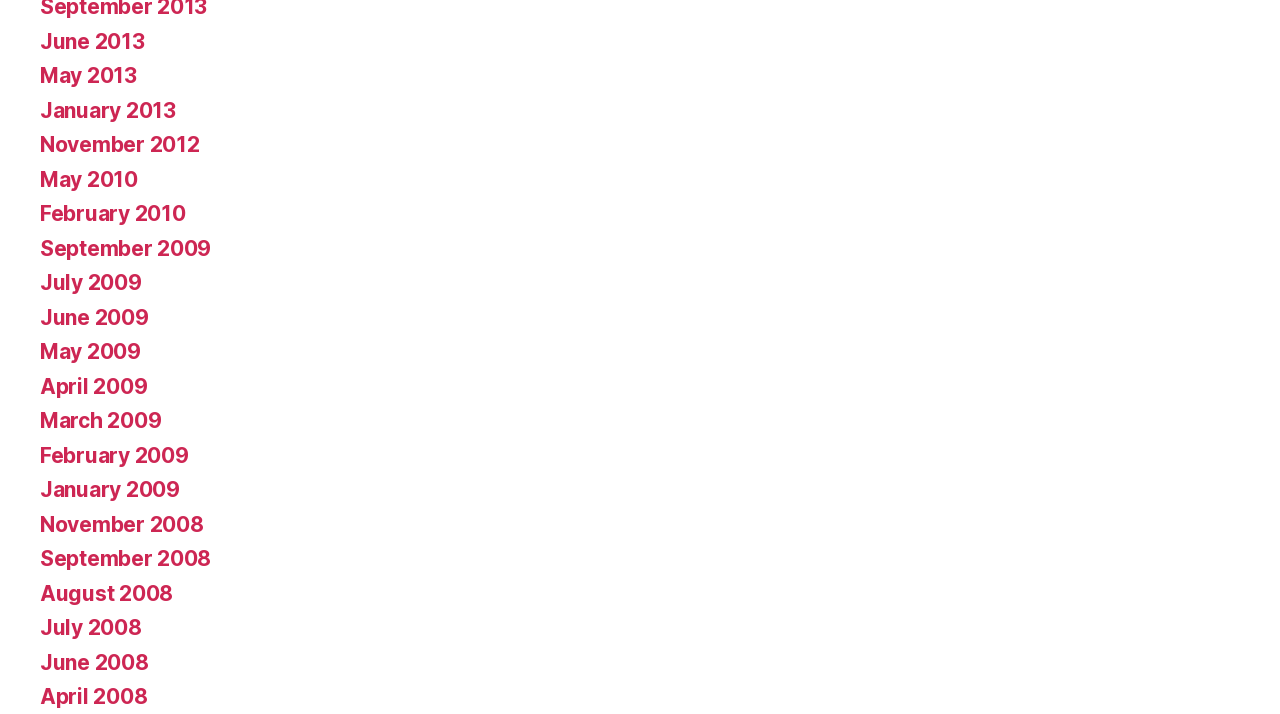Please identify the bounding box coordinates of the element's region that needs to be clicked to fulfill the following instruction: "view May 2010". The bounding box coordinates should consist of four float numbers between 0 and 1, i.e., [left, top, right, bottom].

[0.031, 0.234, 0.108, 0.269]